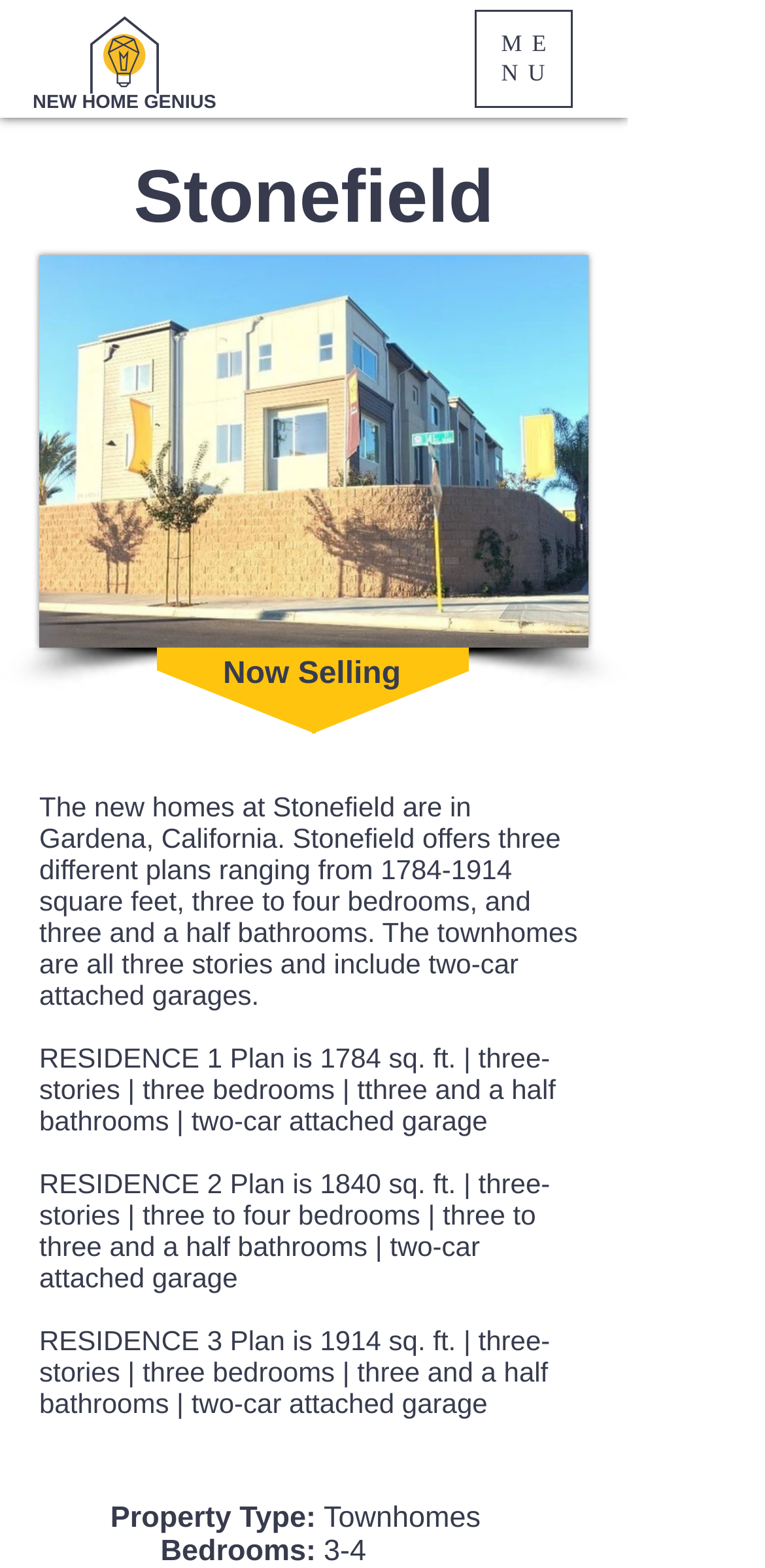Detail the features and information presented on the webpage.

The webpage is about new homes at Stonefield in Gardena, California. At the top left, there is a link to an empty page, and next to it, a link to "NEW HOME GENIUS". On the top right, there is a button to open a navigation menu, which contains a "NU" text and a heading "Stonefield". Below the navigation button, there is a large image of Stonefield, taking up most of the top section of the page.

Below the image, there is a heading "Stonefield" and a text "Now Selling". The main content of the page is about the new homes at Stonefield, which offers three different plans. The text describes the features of each plan, including the square footage, number of bedrooms and bathrooms, and garage information. There are three blocks of text, each describing a different plan, labeled as "RESIDENCE 1", "RESIDENCE 2", and "RESIDENCE 3".

At the bottom of the page, there are three lines of text, with labels "Property Type:", "Bedrooms:", and their corresponding values "Townhomes", "3-4".